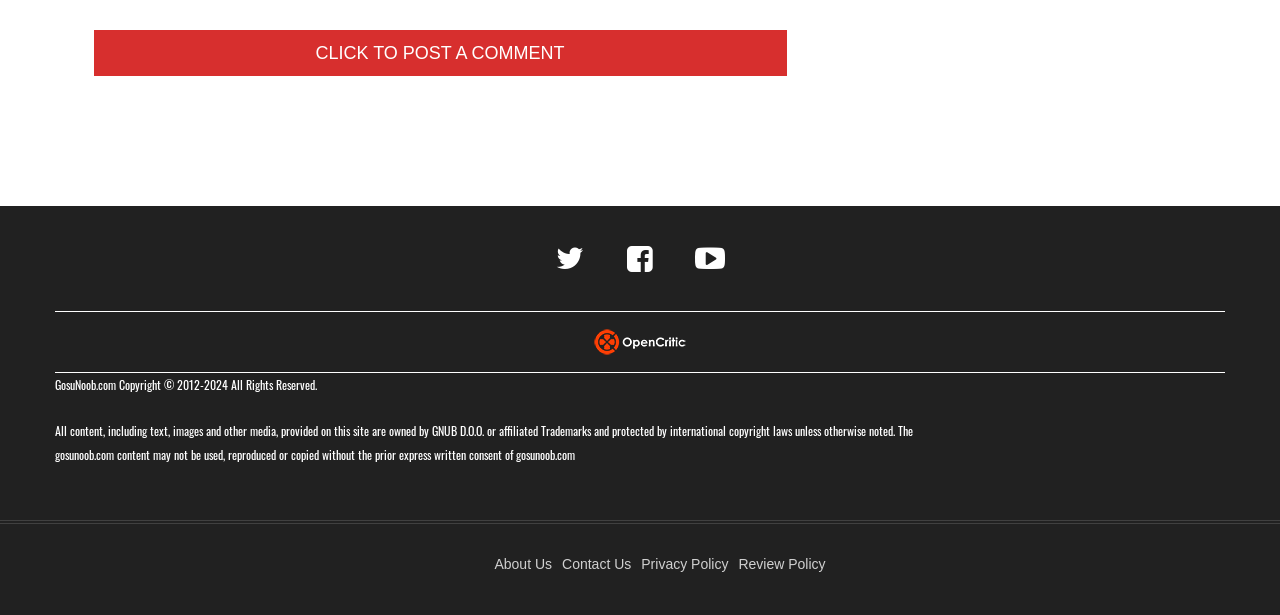Please locate the bounding box coordinates of the element that should be clicked to achieve the given instruction: "Click to post a comment".

[0.246, 0.071, 0.441, 0.103]